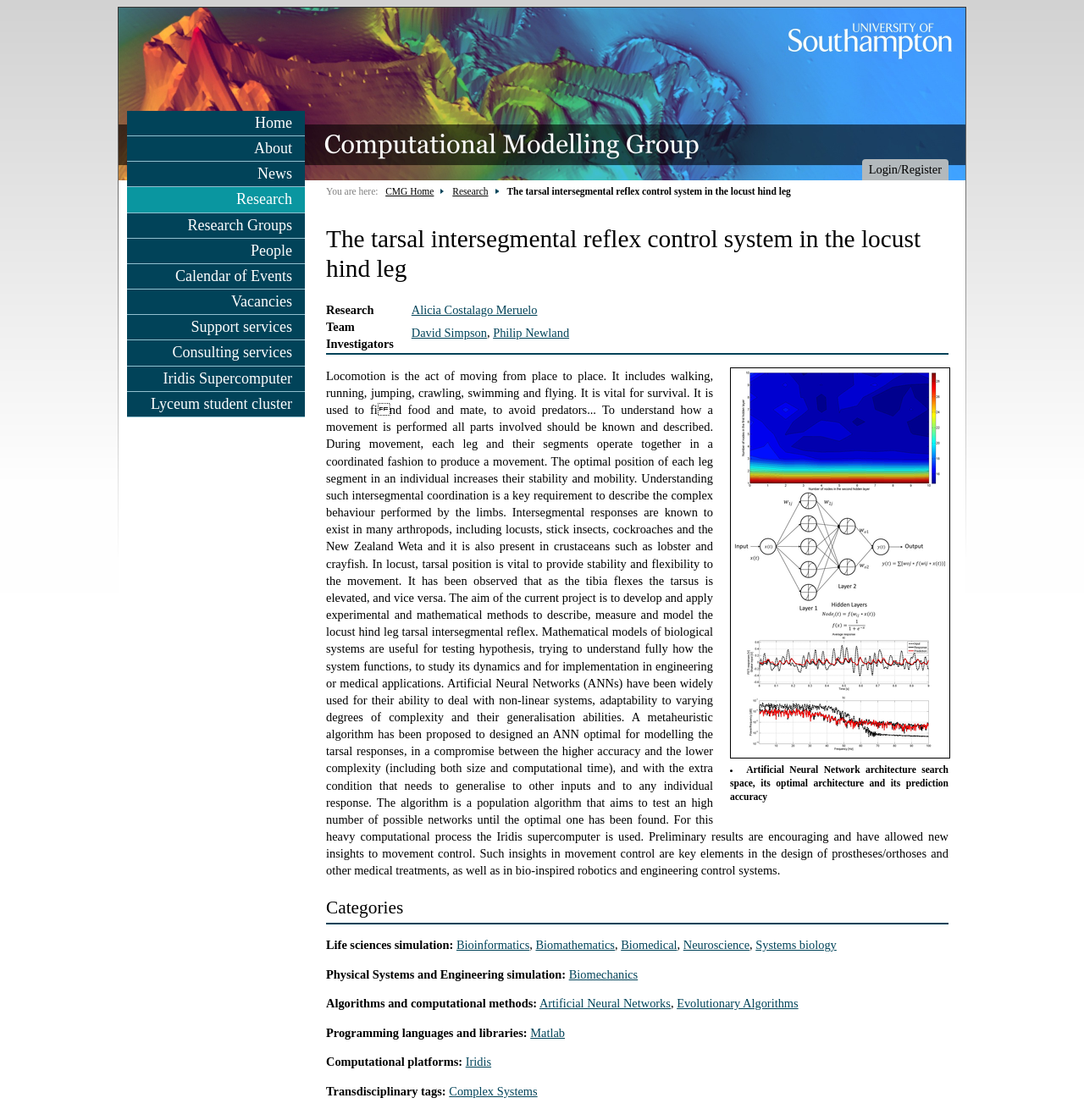What is the research team name?
Refer to the image and give a detailed answer to the question.

The webpage does not explicitly mention the research team name. However, it does mention the research team members, including Alicia Costalago Meruelo, David Simpson, and Philip Newland.